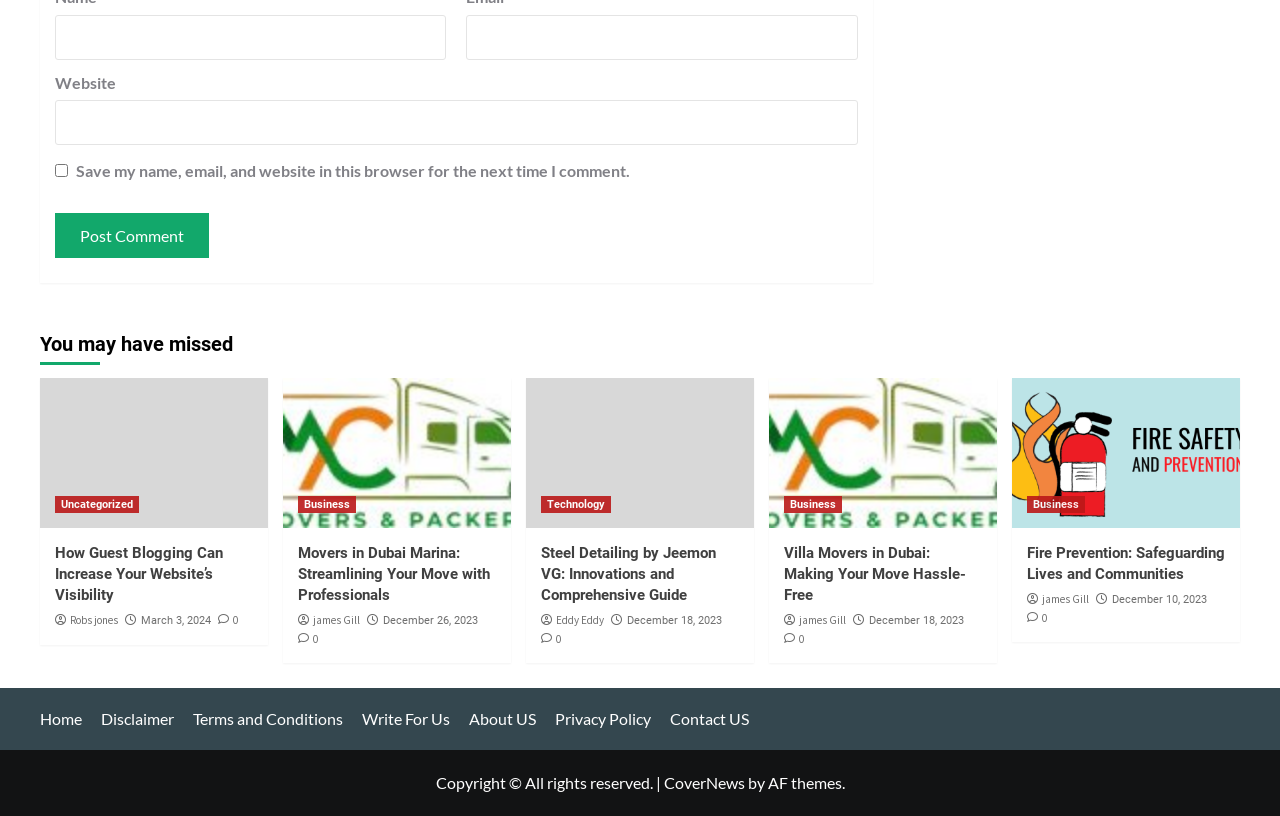Please specify the bounding box coordinates of the element that should be clicked to execute the given instruction: 'Check the 'Disclaimer''. Ensure the coordinates are four float numbers between 0 and 1, expressed as [left, top, right, bottom].

[0.079, 0.869, 0.148, 0.893]